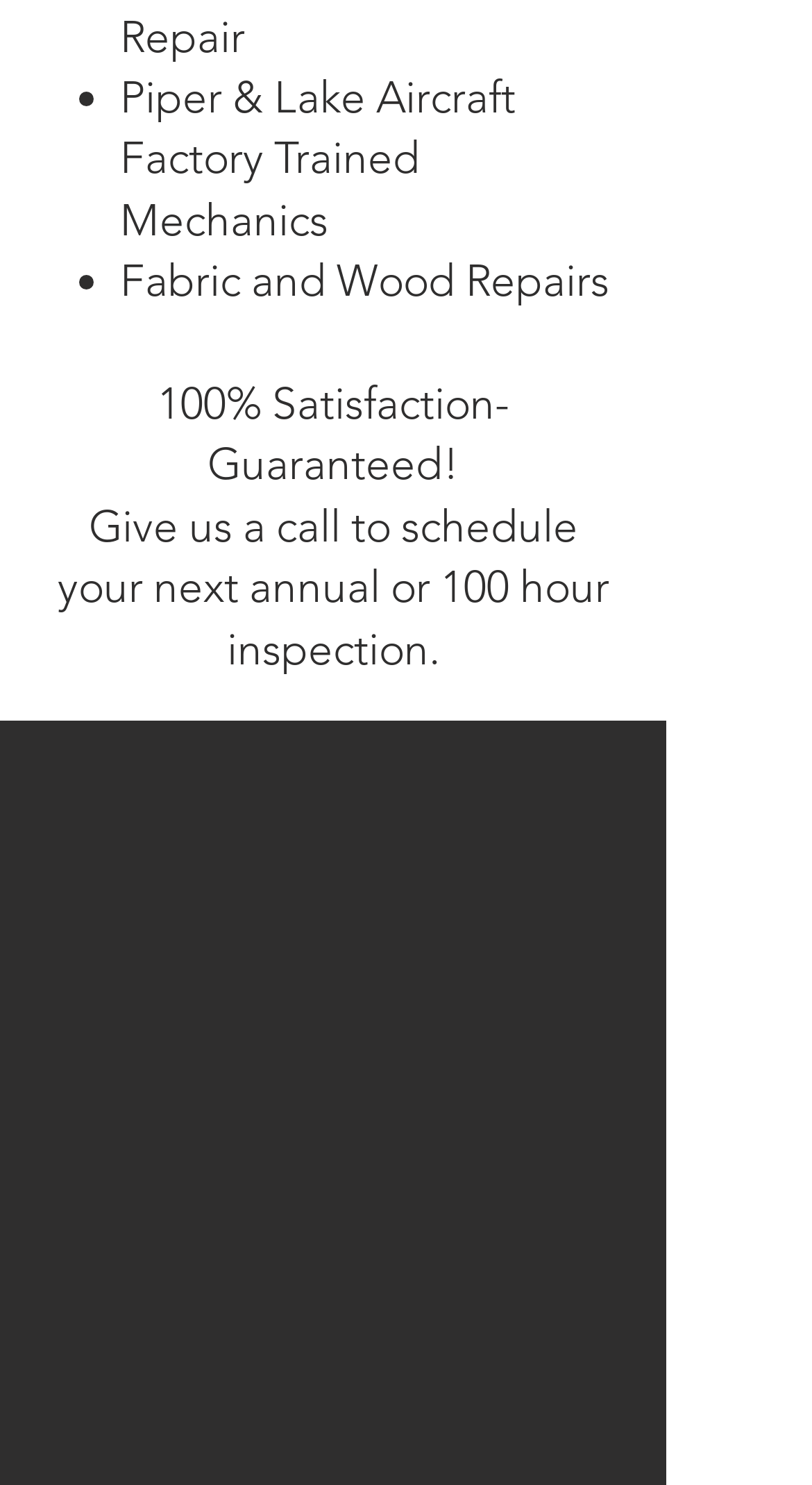Use the information in the screenshot to answer the question comprehensively: What is the phone number to contact?

The phone number to contact the company can be found in the 'Contact Us' section of the webpage, which is located below the '100% Satisfaction- Guaranteed!' text.